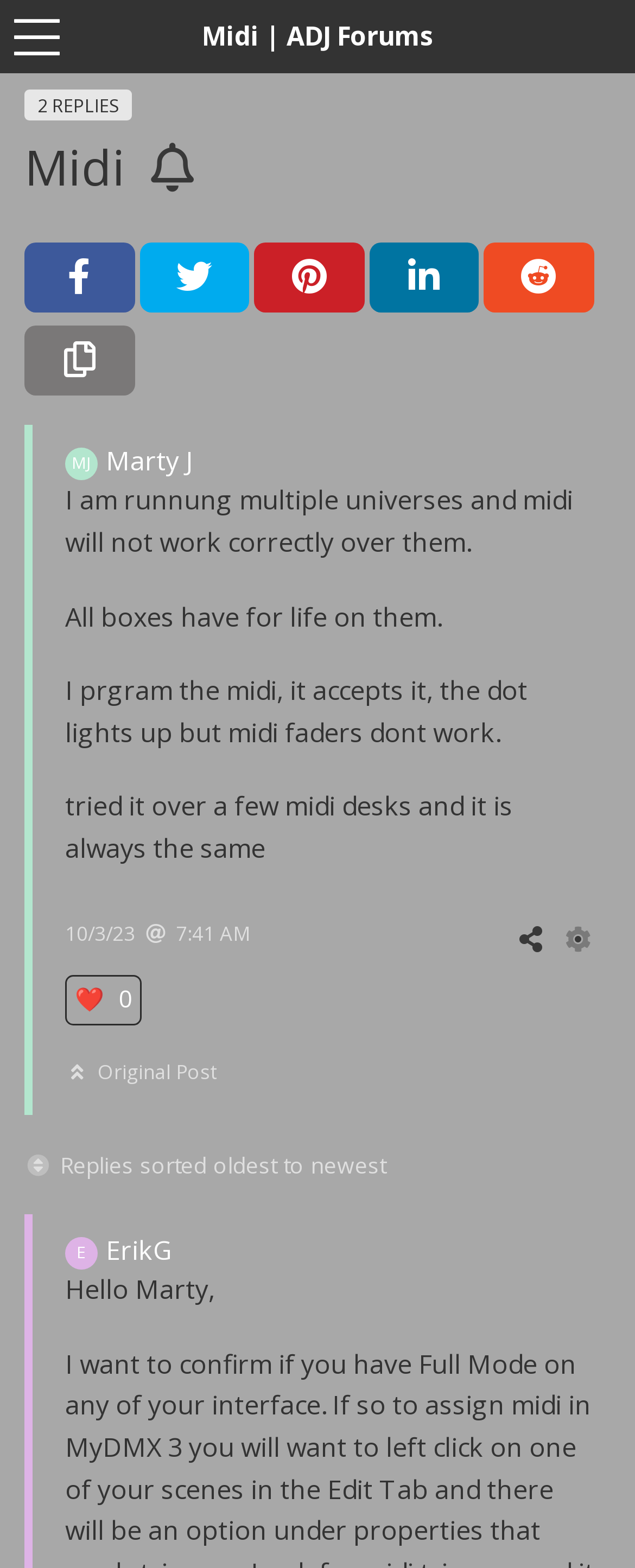Could you find the bounding box coordinates of the clickable area to complete this instruction: "Follow the topic"?

[0.223, 0.086, 0.319, 0.128]